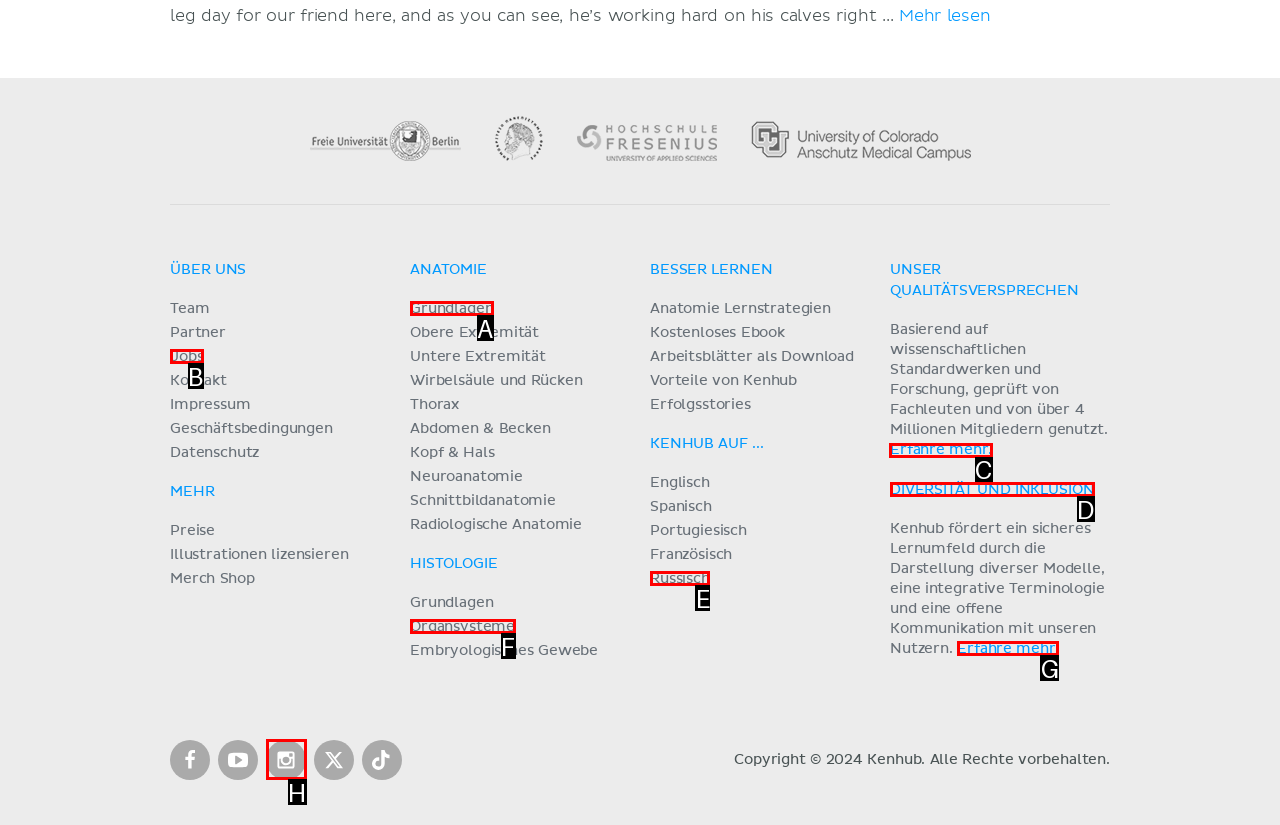Which lettered option should be clicked to achieve the task: Learn more about 'Kenhub's quality promise'? Choose from the given choices.

C